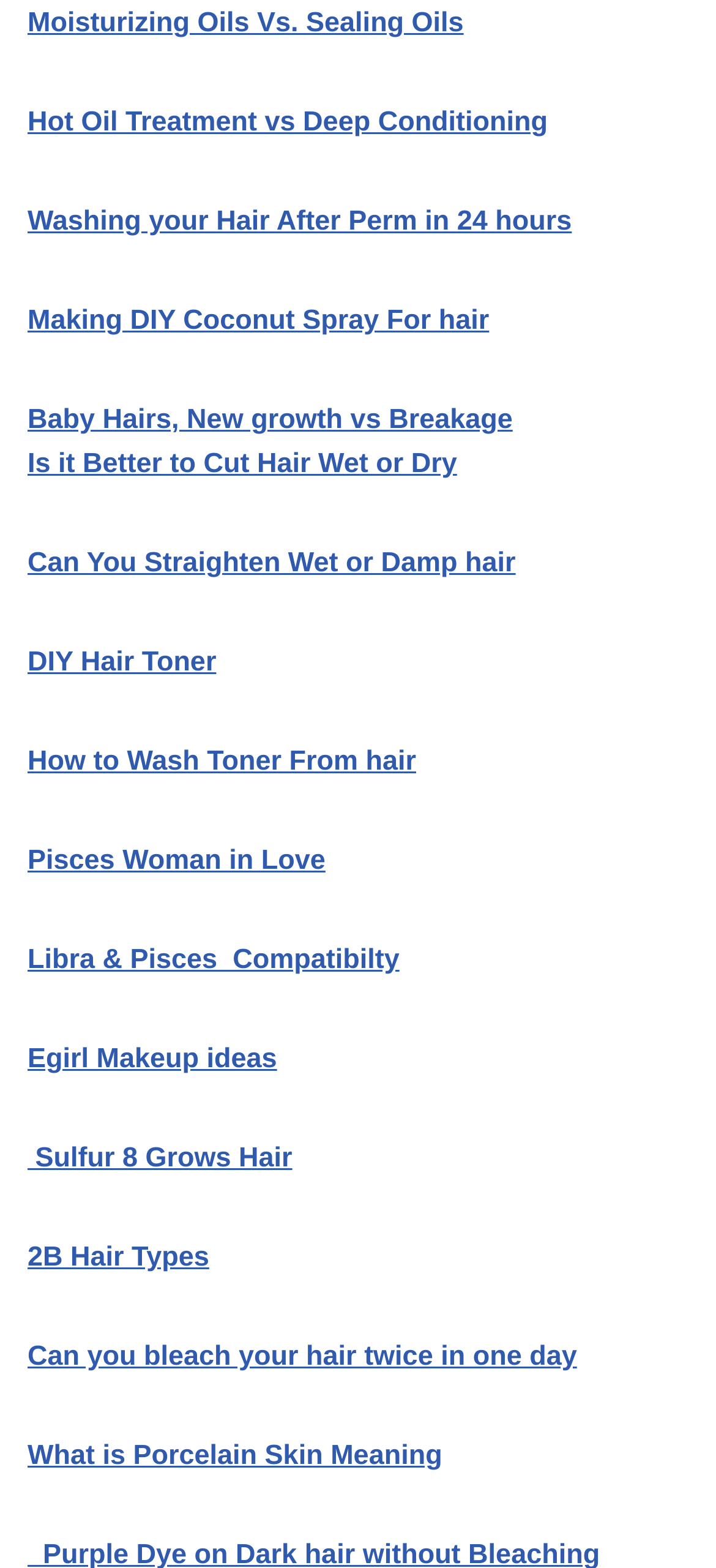Can you pinpoint the bounding box coordinates for the clickable element required for this instruction: "Check out 'Baby Hairs, New growth vs Breakage'"? The coordinates should be four float numbers between 0 and 1, i.e., [left, top, right, bottom].

[0.038, 0.258, 0.716, 0.278]